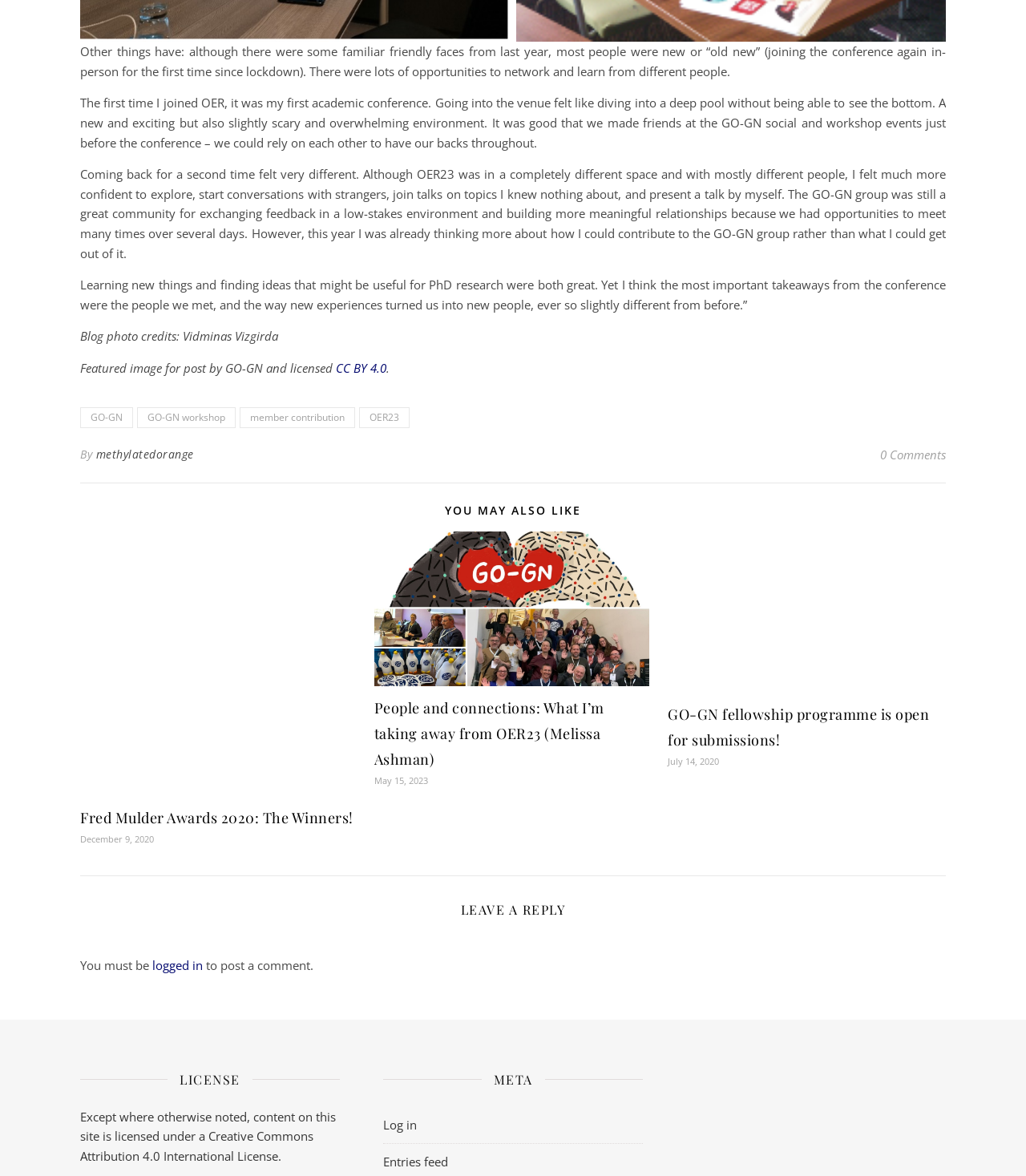Predict the bounding box for the UI component with the following description: "0 Comments".

[0.858, 0.376, 0.922, 0.396]